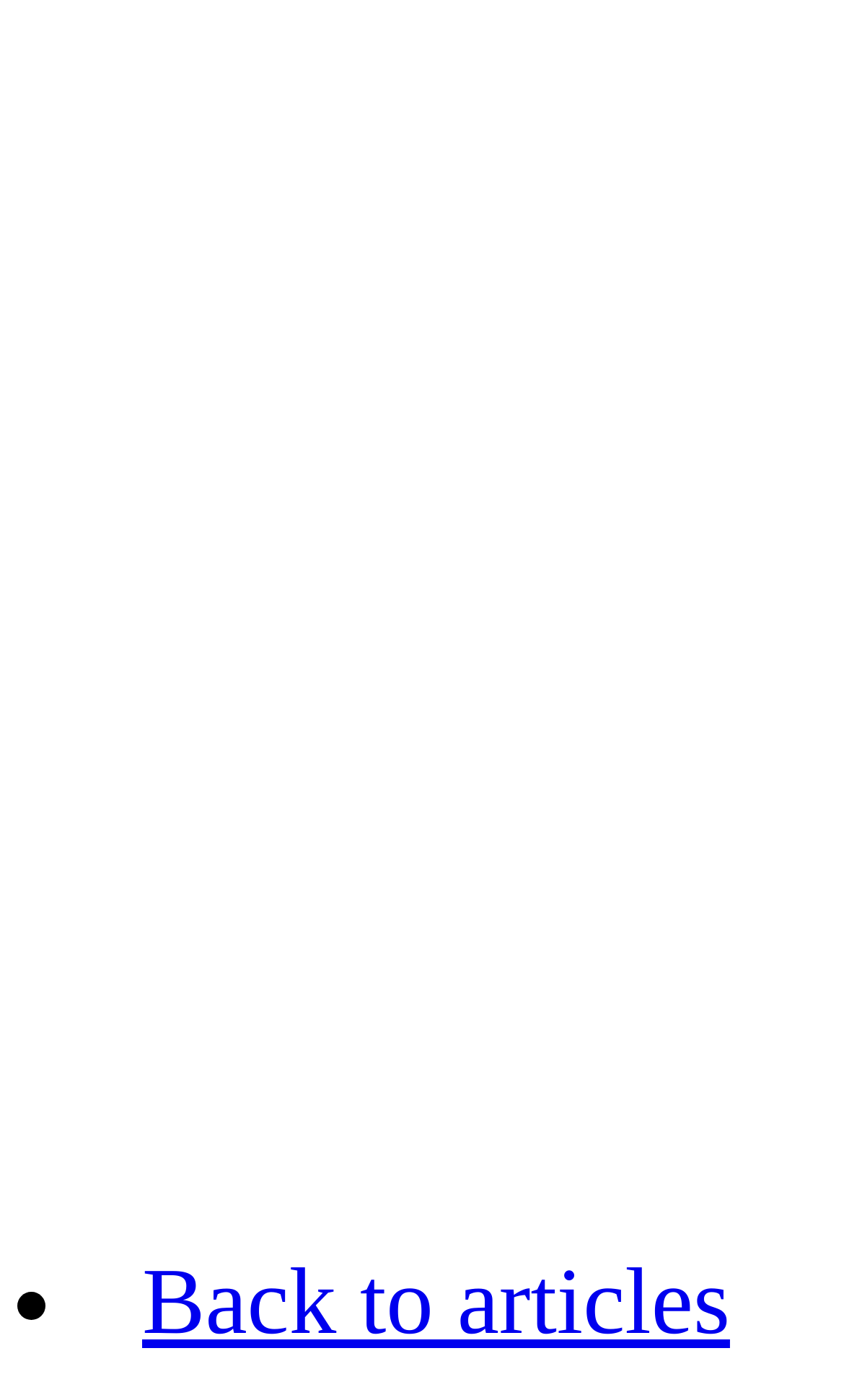Using the webpage screenshot and the element description Back to articles, determine the bounding box coordinates. Specify the coordinates in the format (top-left x, top-left y, bottom-right x, bottom-right y) with values ranging from 0 to 1.

[0.097, 0.893, 0.794, 0.968]